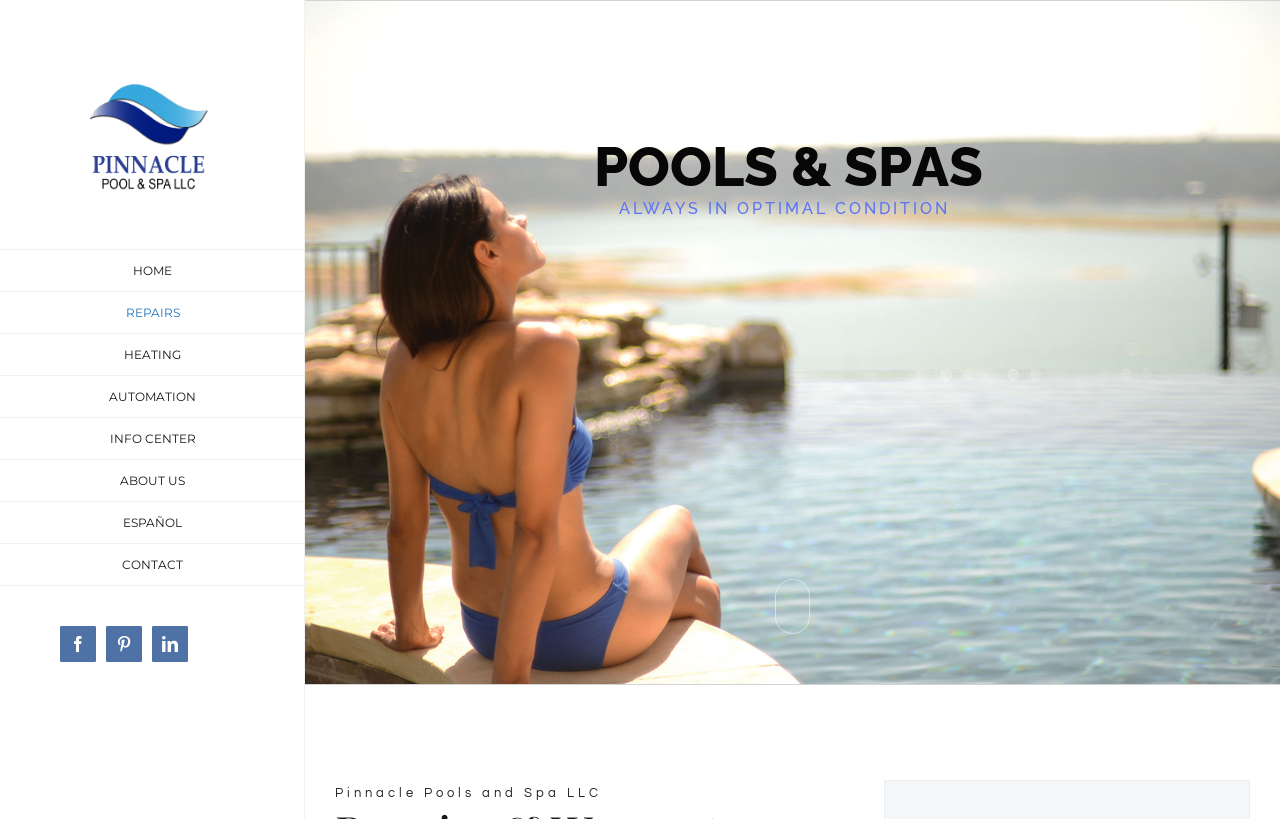Find the bounding box coordinates for the element described here: "INFO CENTER".

[0.0, 0.51, 0.238, 0.561]